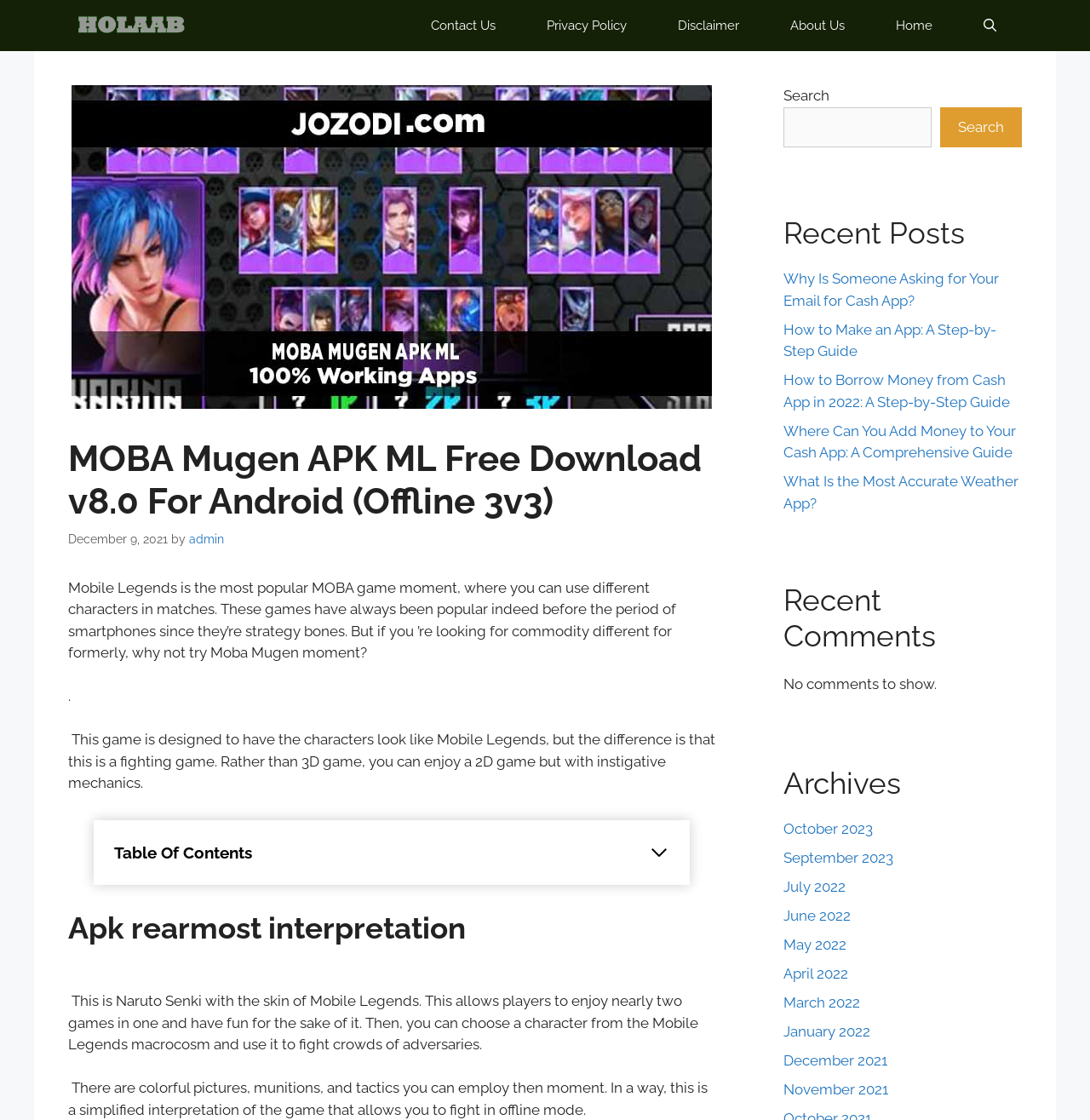Bounding box coordinates are specified in the format (top-left x, top-left y, bottom-right x, bottom-right y). All values are floating point numbers bounded between 0 and 1. Please provide the bounding box coordinate of the region this sentence describes: Download moba mugen for android

[0.105, 0.87, 0.327, 0.885]